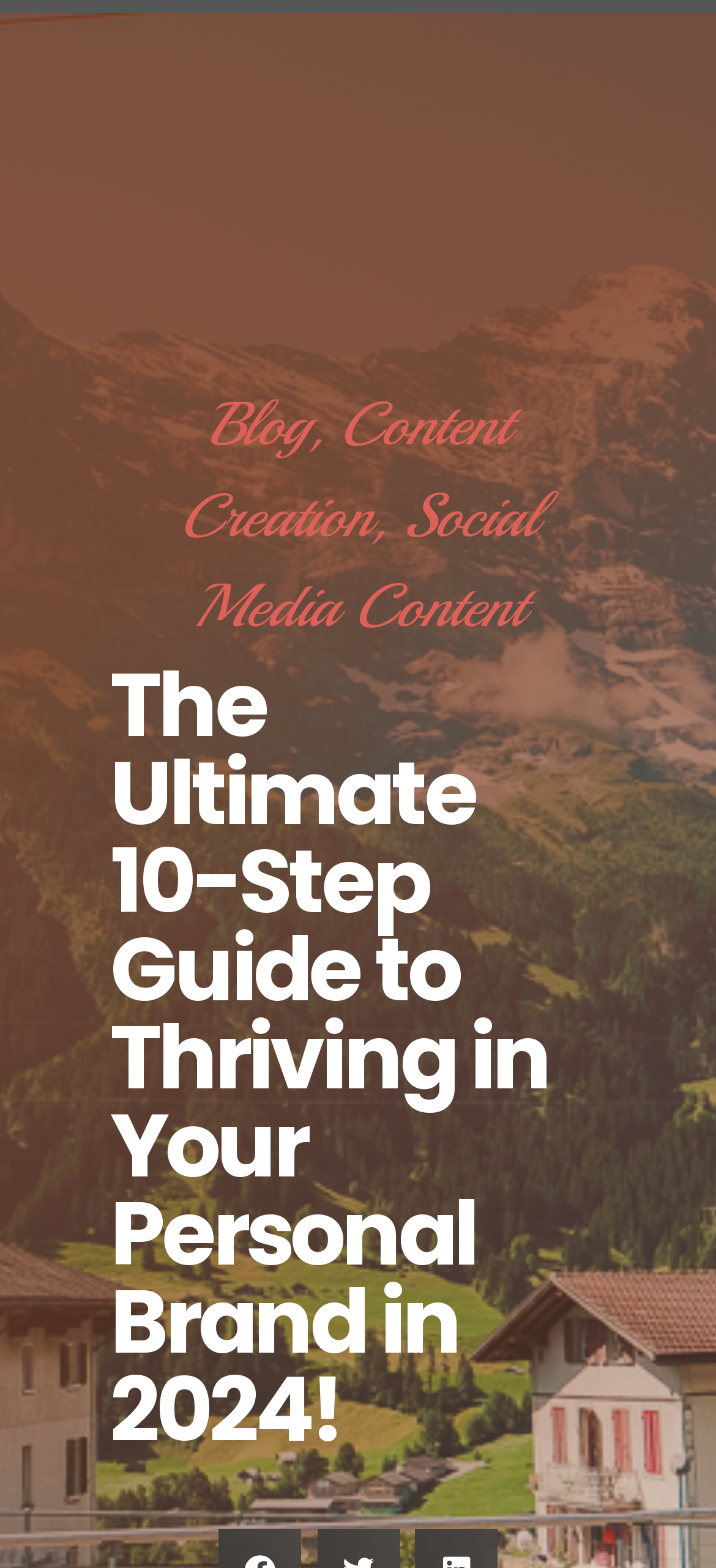Show the bounding box coordinates for the HTML element described as: "Social Media Content".

[0.271, 0.305, 0.748, 0.411]